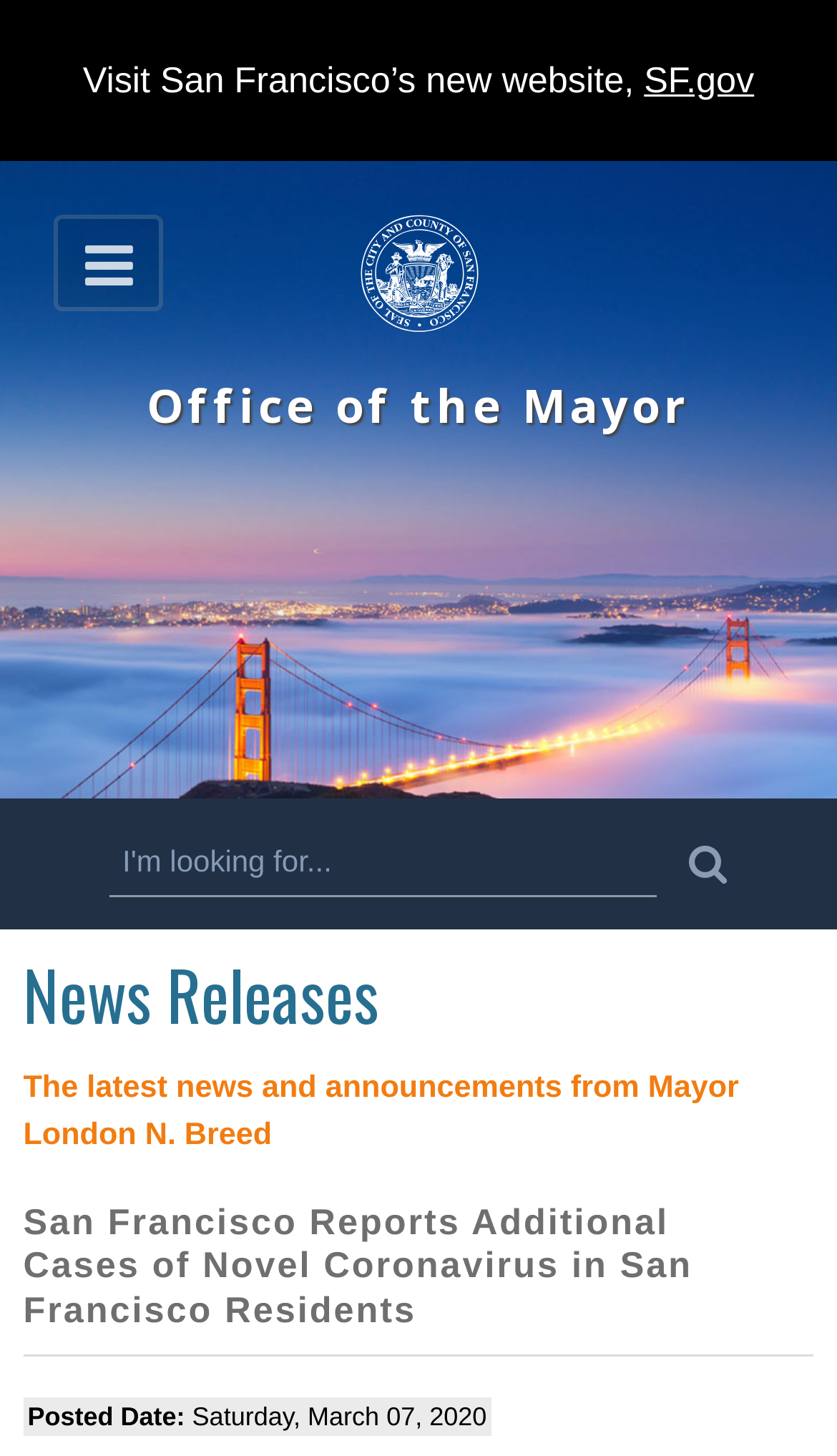Can you identify and provide the main heading of the webpage?

Office of the Mayor